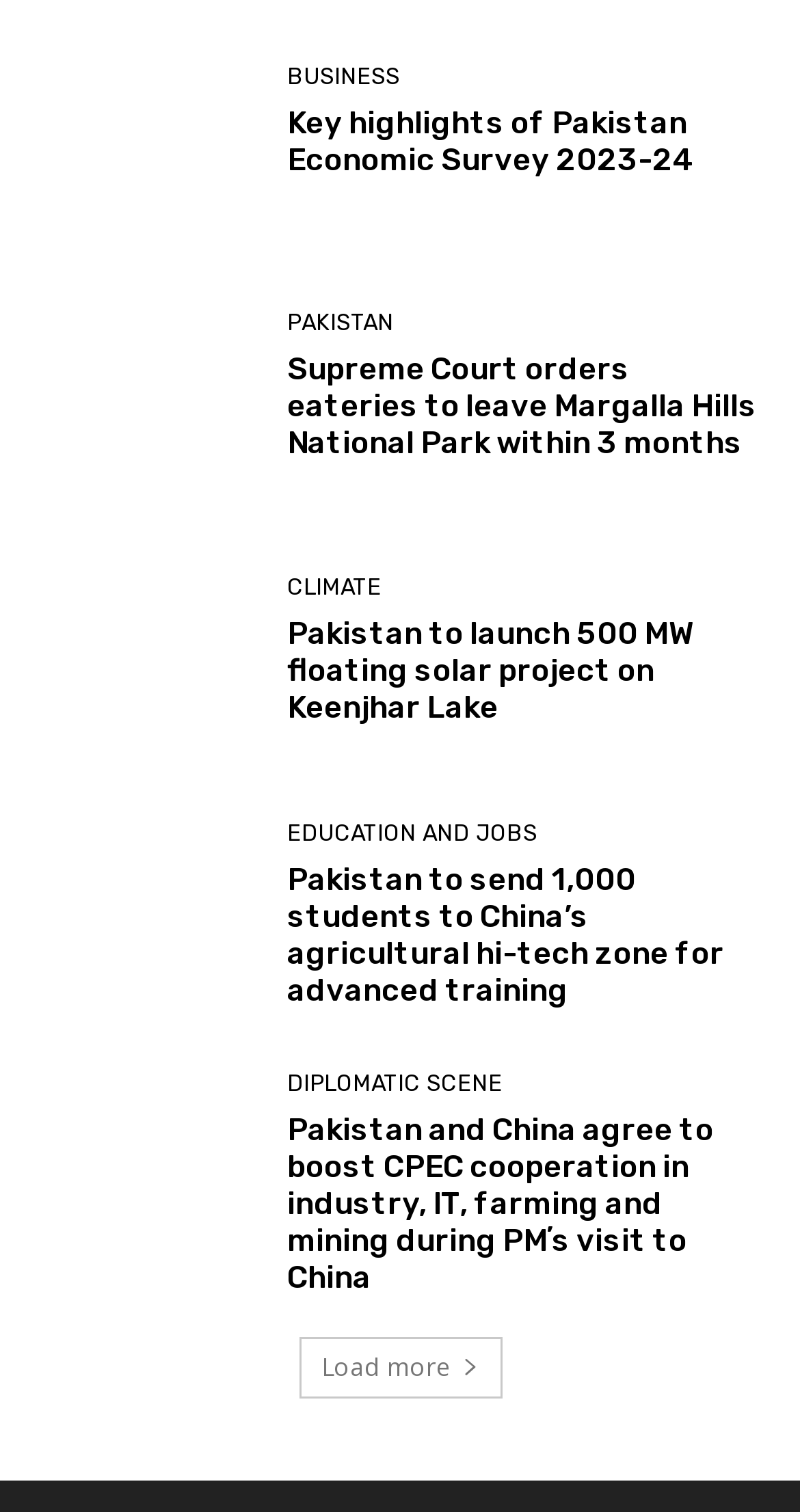Identify the bounding box of the HTML element described here: "Education and Jobs". Provide the coordinates as four float numbers between 0 and 1: [left, top, right, bottom].

[0.359, 0.545, 0.672, 0.559]